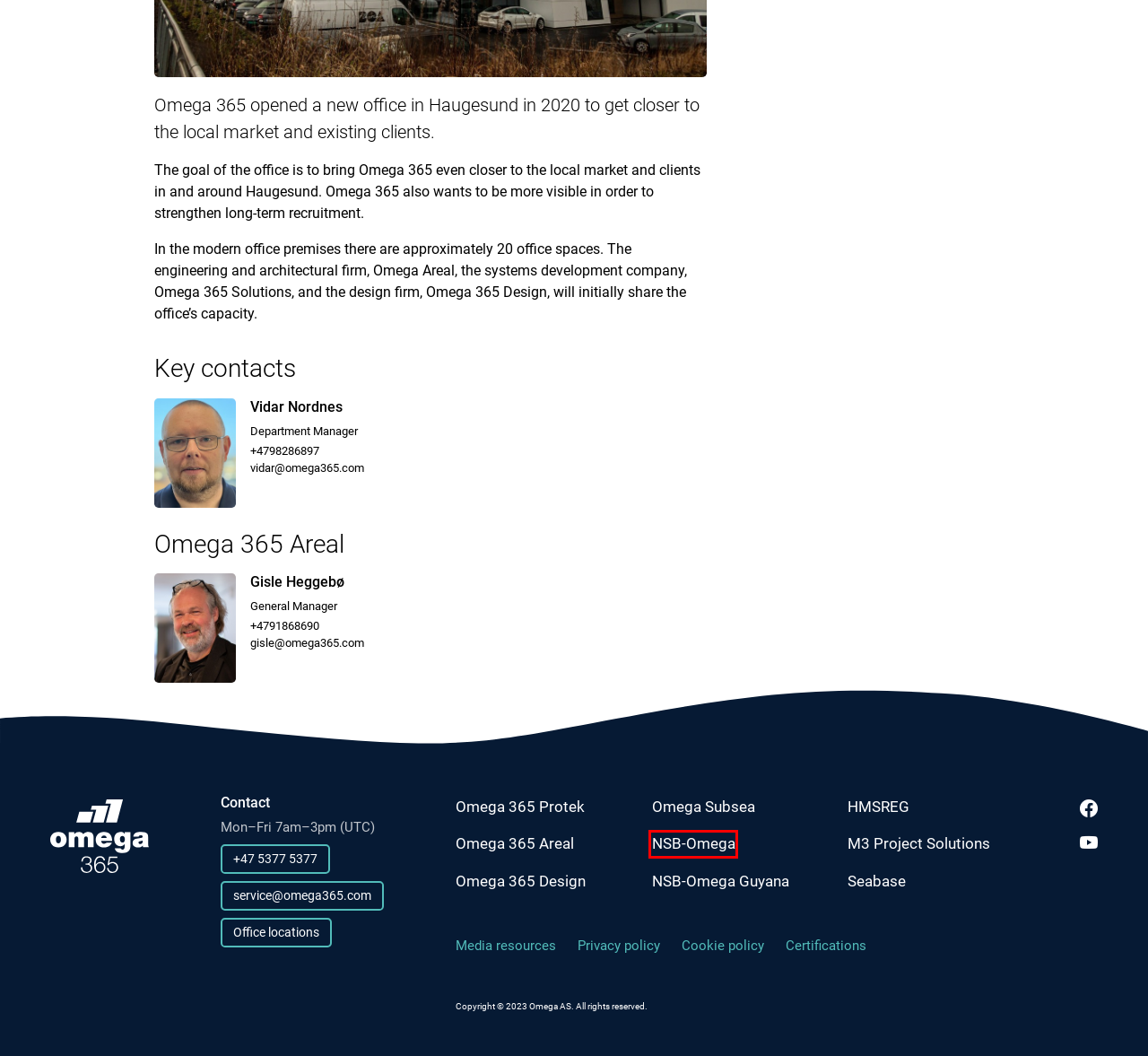With the provided webpage screenshot containing a red bounding box around a UI element, determine which description best matches the new webpage that appears after clicking the selected element. The choices are:
A. Omega 365 Protek - Et Omega 365-selskap
B. Home
C. Omega 365 Design - synleg med godt innhald
D. NSB-Omega
E. Omega Subsea - An Omega 365 company
F. NSB-Omega Guyana | NSB-Omega
G. HMSREG gir bedre oversikt
H. Home – M3 Project Solutions

D